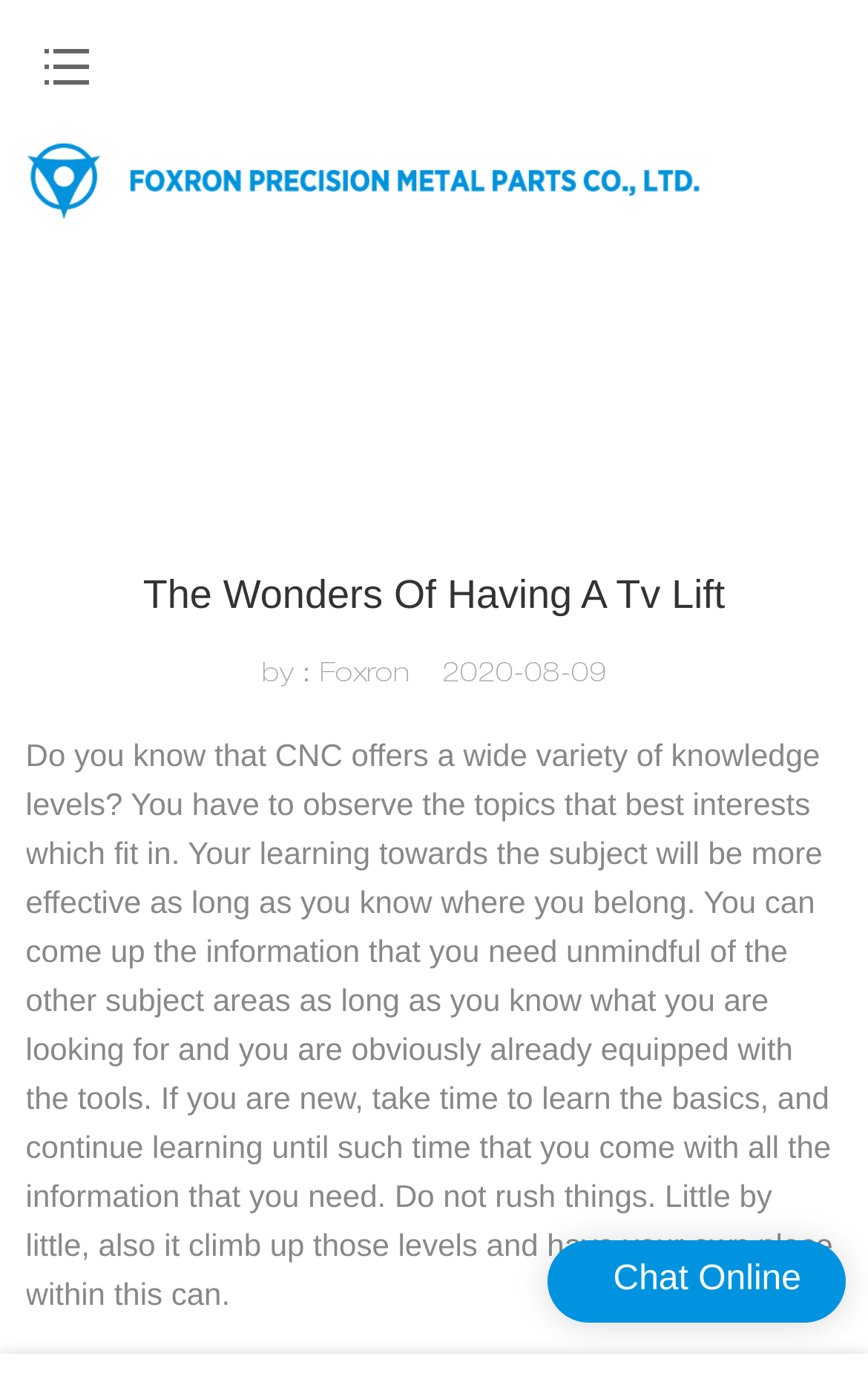What is the topic of the article?
We need a detailed and exhaustive answer to the question. Please elaborate.

The topic of the article can be inferred by reading the static text element with the long paragraph of text. The text mentions learning, knowledge levels, and effective learning, indicating that the article is about learning and knowledge.